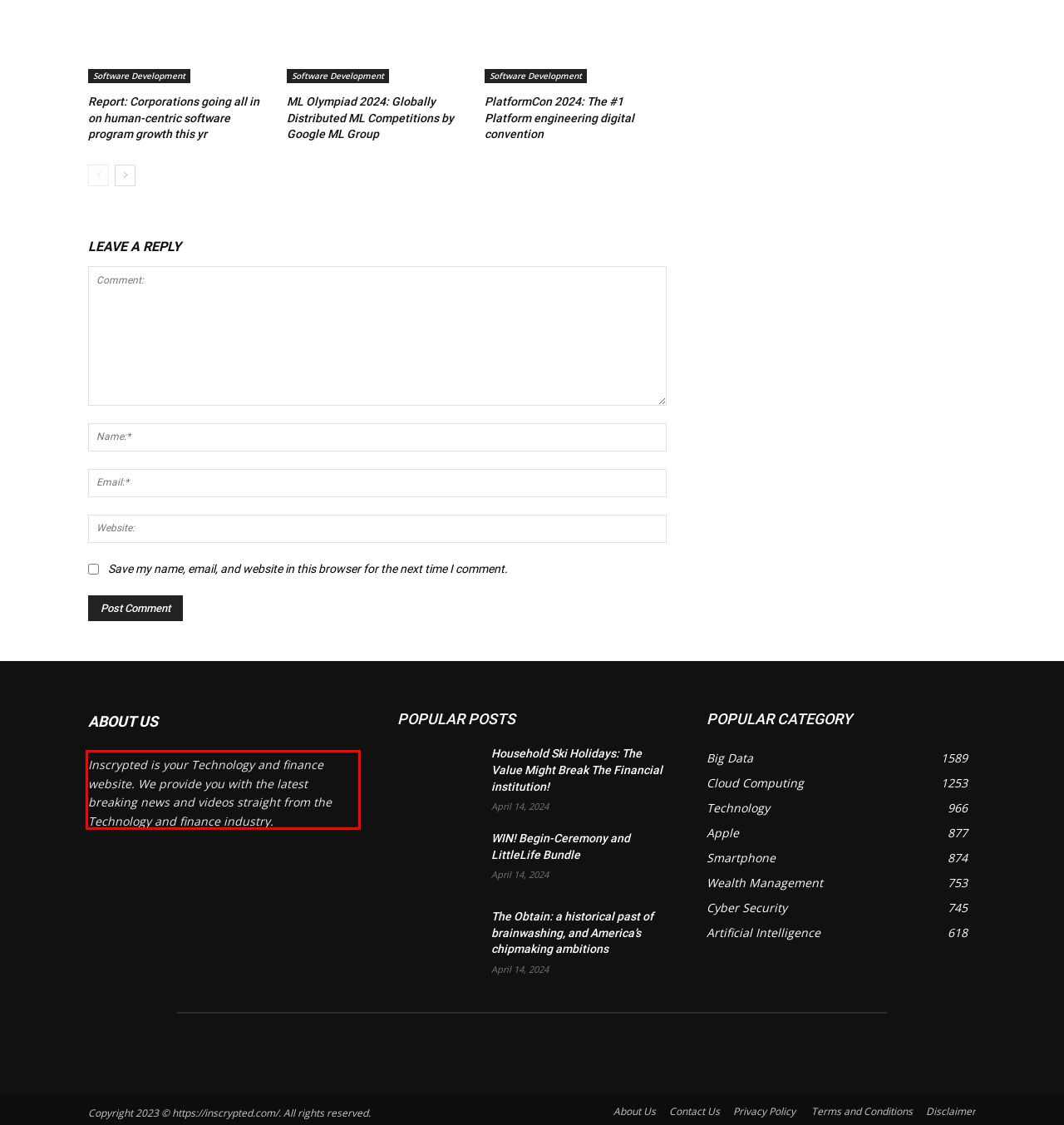You are provided with a screenshot of a webpage that includes a UI element enclosed in a red rectangle. Extract the text content inside this red rectangle.

Inscrypted is your Technology and finance website. We provide you with the latest breaking news and videos straight from the Technology and finance industry.